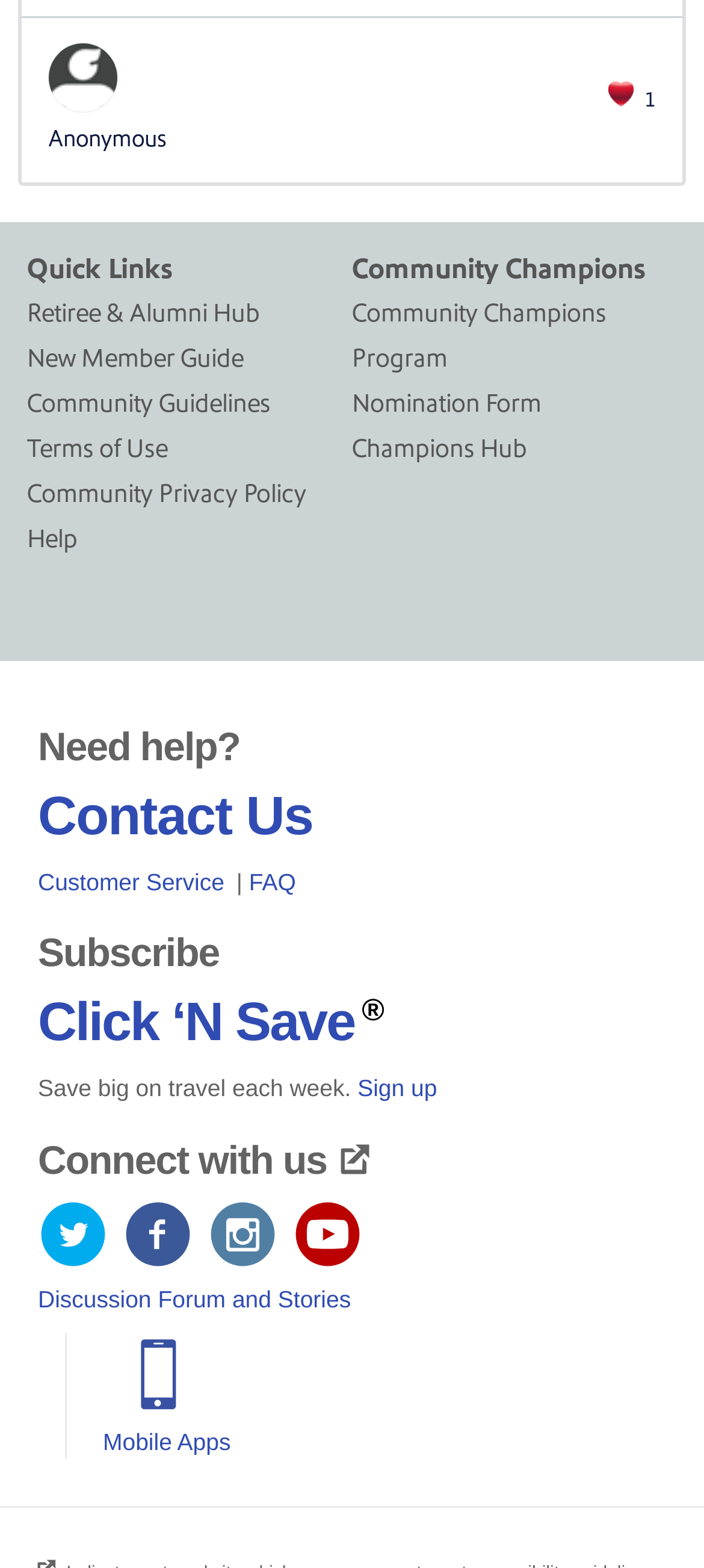Please identify the bounding box coordinates of the area that needs to be clicked to fulfill the following instruction: "Sign up for Click N Save."

[0.054, 0.634, 0.551, 0.672]